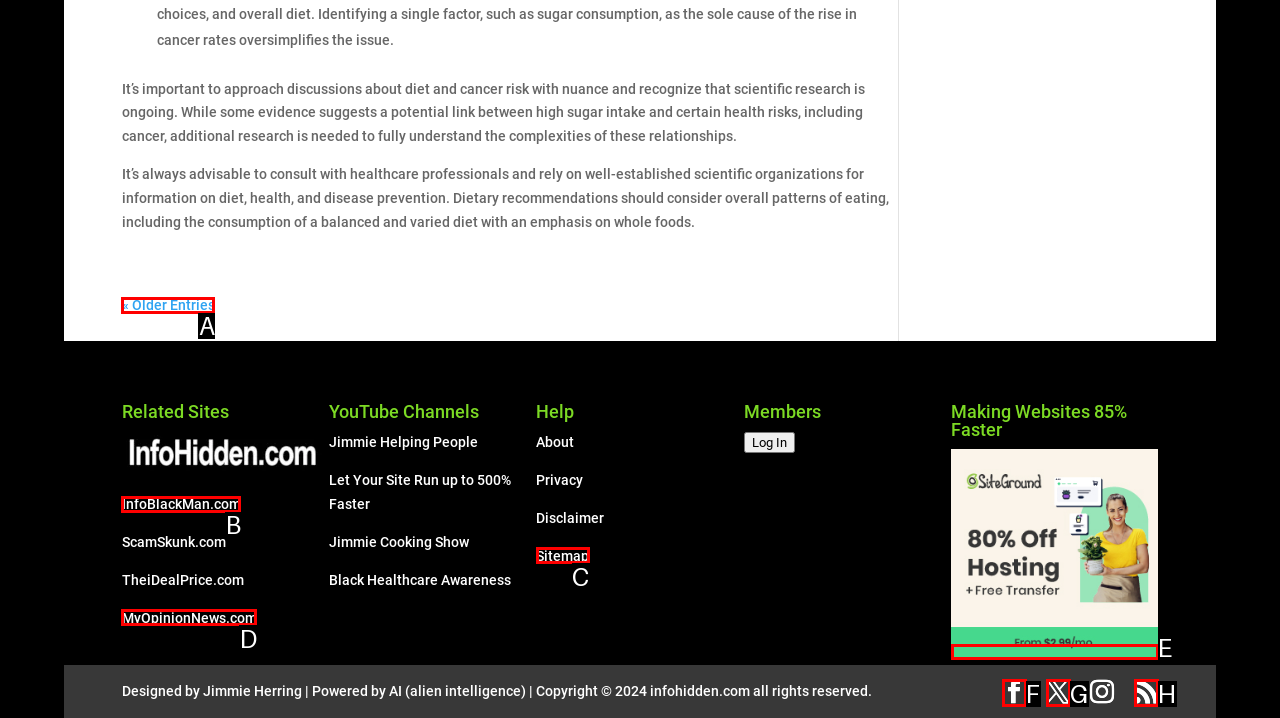Identify the correct UI element to click to follow this instruction: Learn more about 'Web Hosting from SiteGround'
Respond with the letter of the appropriate choice from the displayed options.

E